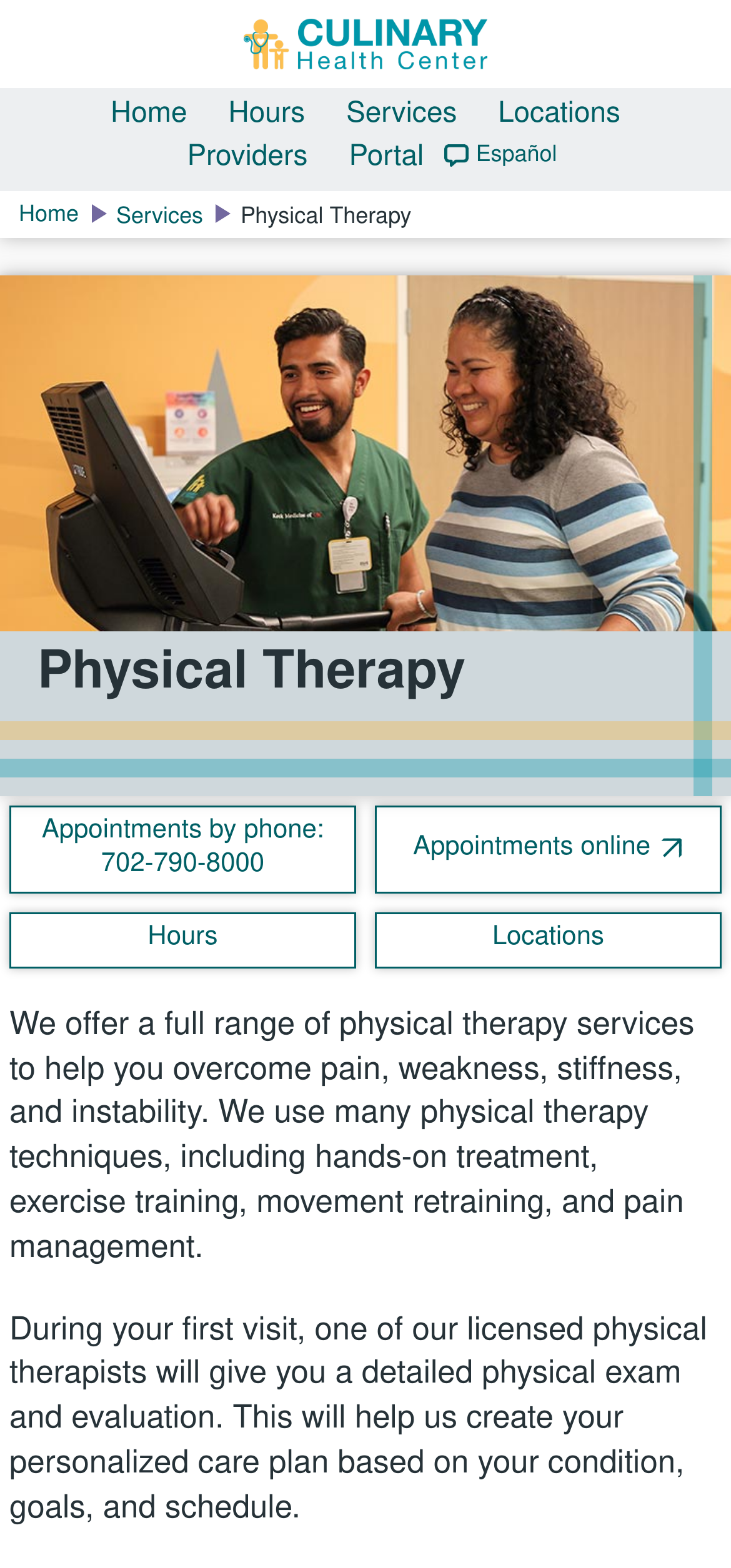Identify the bounding box coordinates of the area that should be clicked in order to complete the given instruction: "View moulinet pêche ancien PEZON & MICHEL Contact 400 Rose et argent leurre details". The bounding box coordinates should be four float numbers between 0 and 1, i.e., [left, top, right, bottom].

None